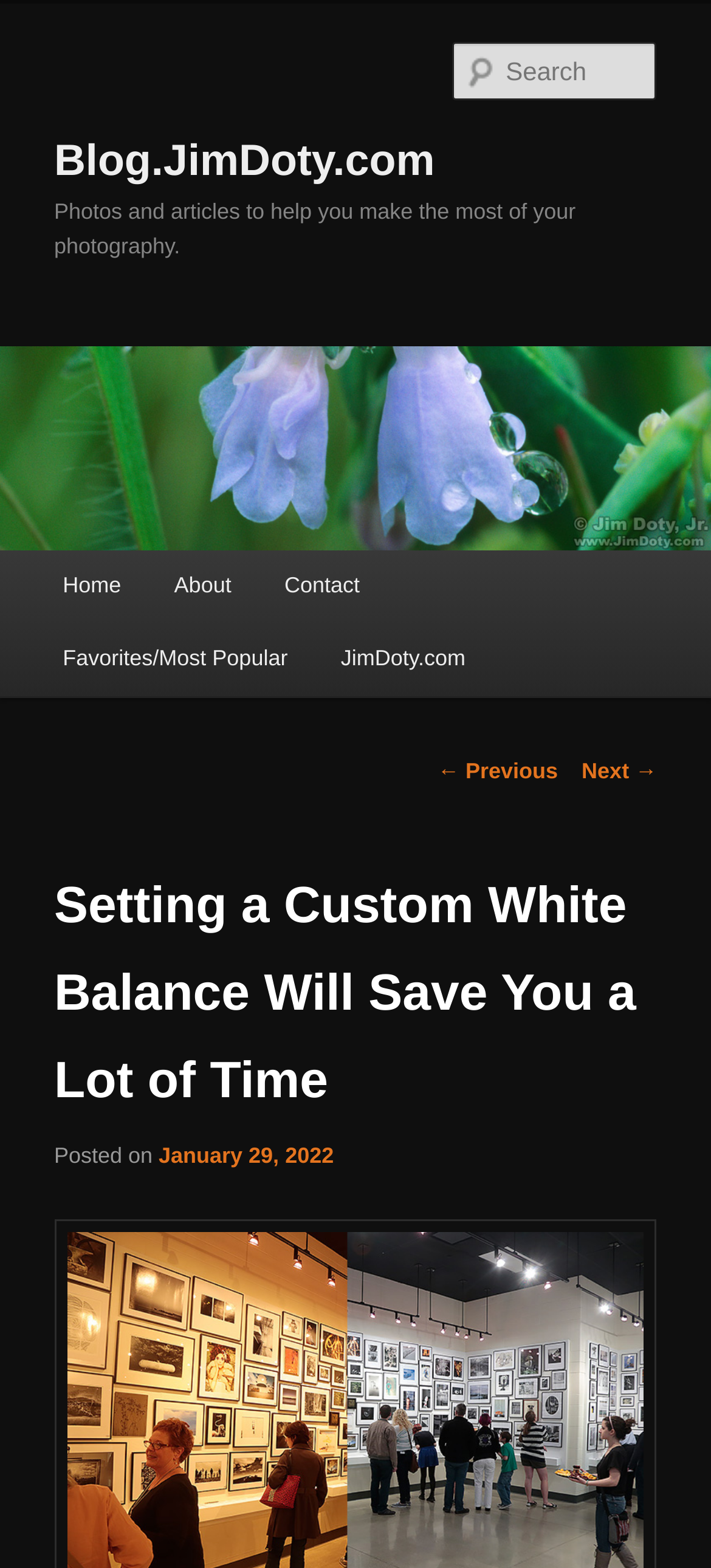Determine the bounding box of the UI component based on this description: "About". The bounding box coordinates should be four float values between 0 and 1, i.e., [left, top, right, bottom].

[0.208, 0.351, 0.363, 0.398]